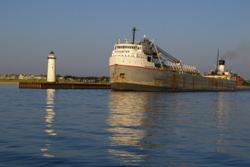What is the purpose of the lighthouse in the image?
Using the image, respond with a single word or phrase.

Marking the way for vessels